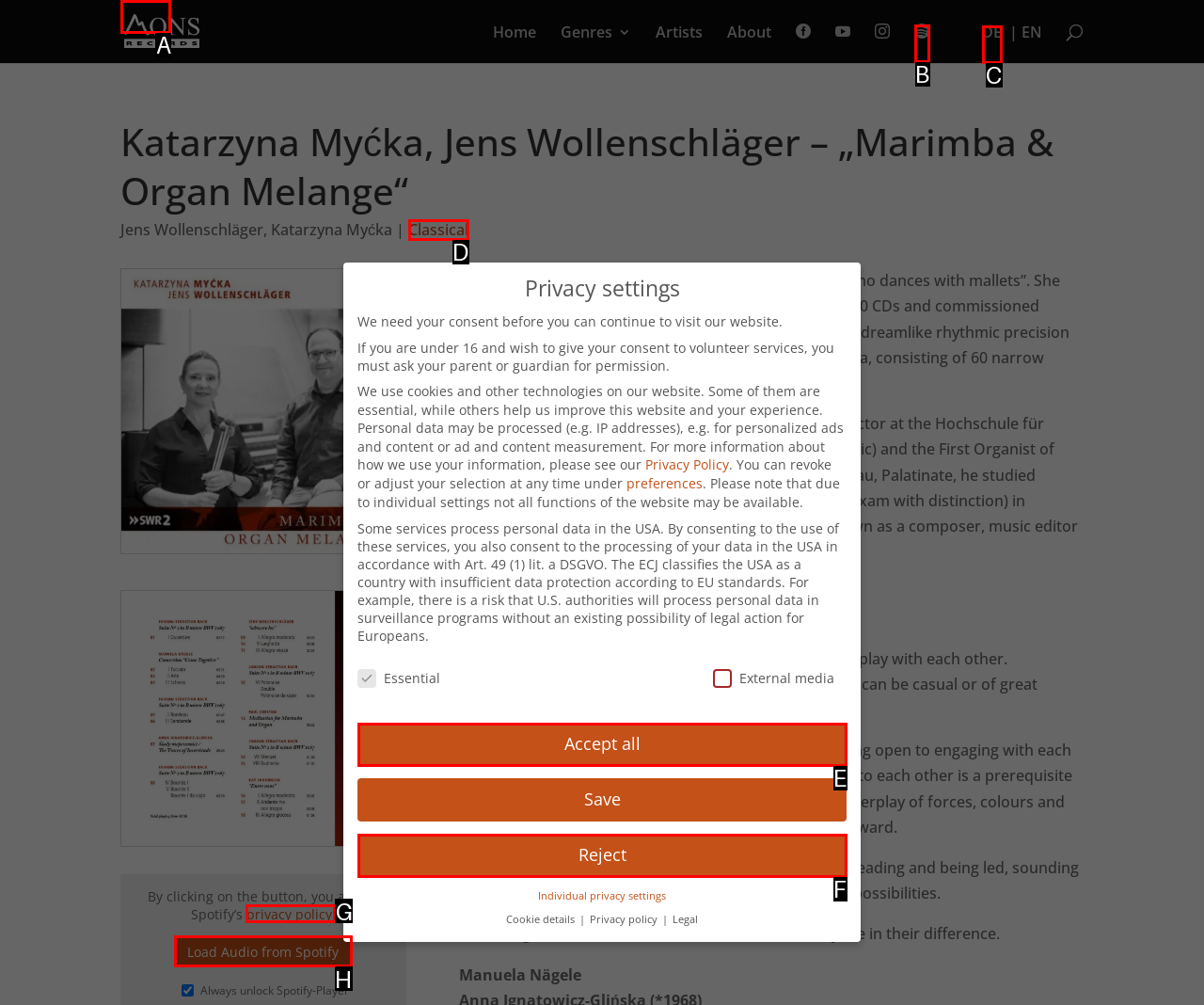Please indicate which HTML element to click in order to fulfill the following task: Search for something Respond with the letter of the chosen option.

A